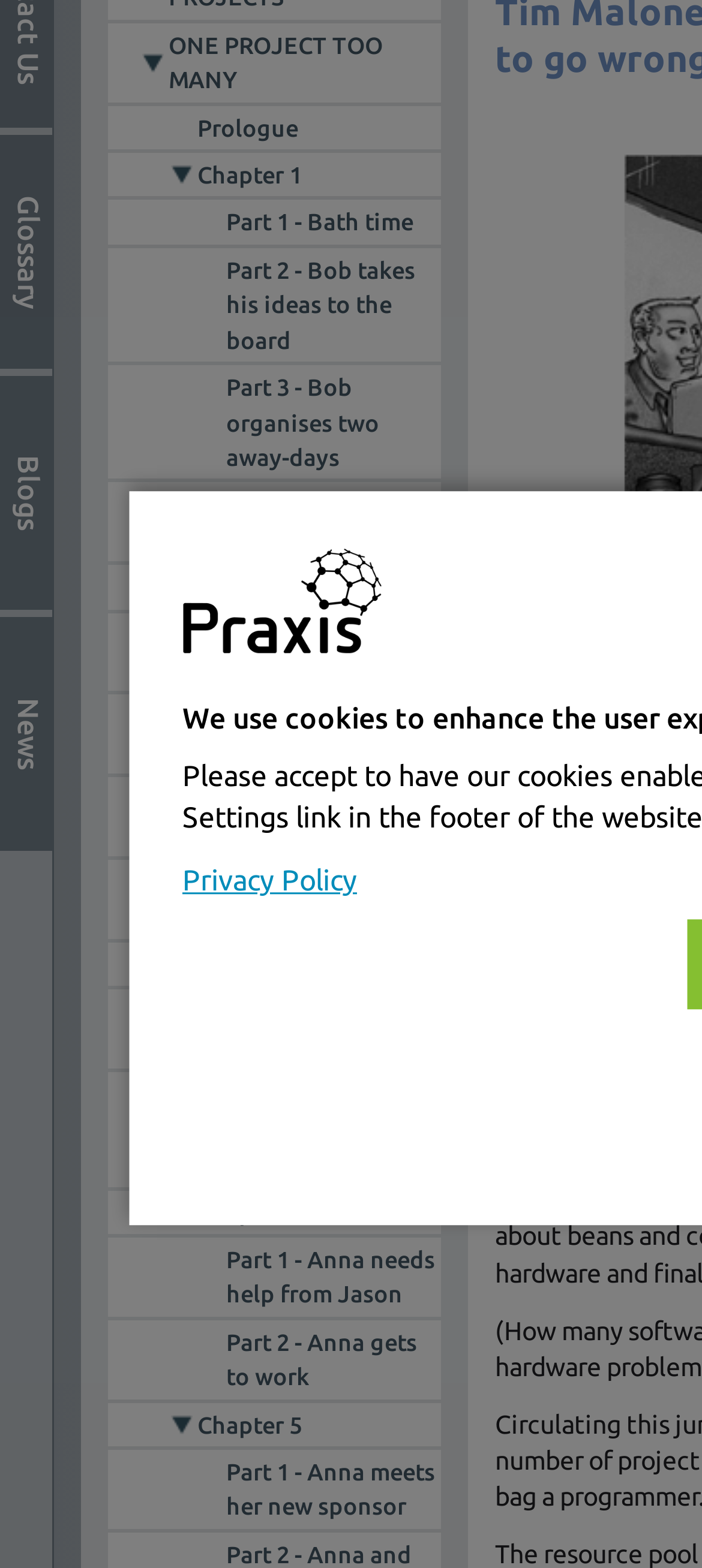Locate the bounding box coordinates of the UI element described by: "ONE PROJECT TOO MANY". Provide the coordinates as four float numbers between 0 and 1, formatted as [left, top, right, bottom].

[0.24, 0.018, 0.628, 0.063]